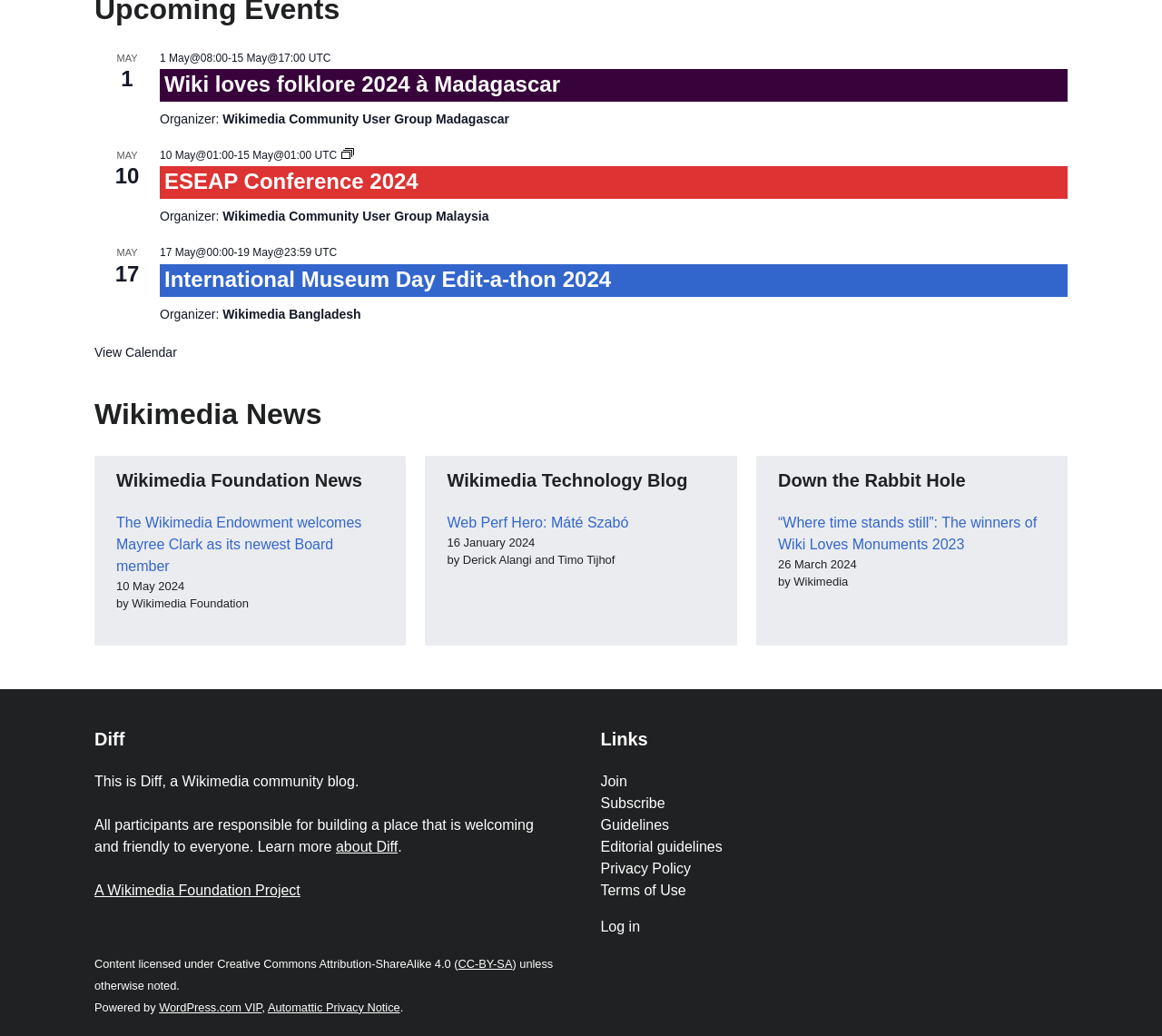Locate the bounding box coordinates of the area that needs to be clicked to fulfill the following instruction: "Read about the winners of Wiki Loves Monuments 2023". The coordinates should be in the format of four float numbers between 0 and 1, namely [left, top, right, bottom].

[0.67, 0.496, 0.892, 0.532]